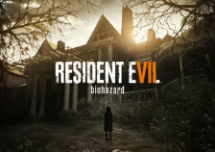Offer an in-depth description of the image shown.

This image showcases the iconic cover of the video game "Resident Evil 7: Biohazard." Set against a haunting backdrop of a dilapidated mansion engulfed by an eerie ambiance, the design emphasizes the game's themes of horror and survival. A solitary figure stands in the foreground, facing the ominous structure, inviting players into a world filled with suspense and chilling adventures. The title prominently features the words "RESIDENT EVIL" in bold white letters, with "biohazard" presented in a darker, understated font. This artwork effectively captures the unsettling yet intriguing essence of the franchise, known for its gripping narratives and terrifying gameplay experiences.